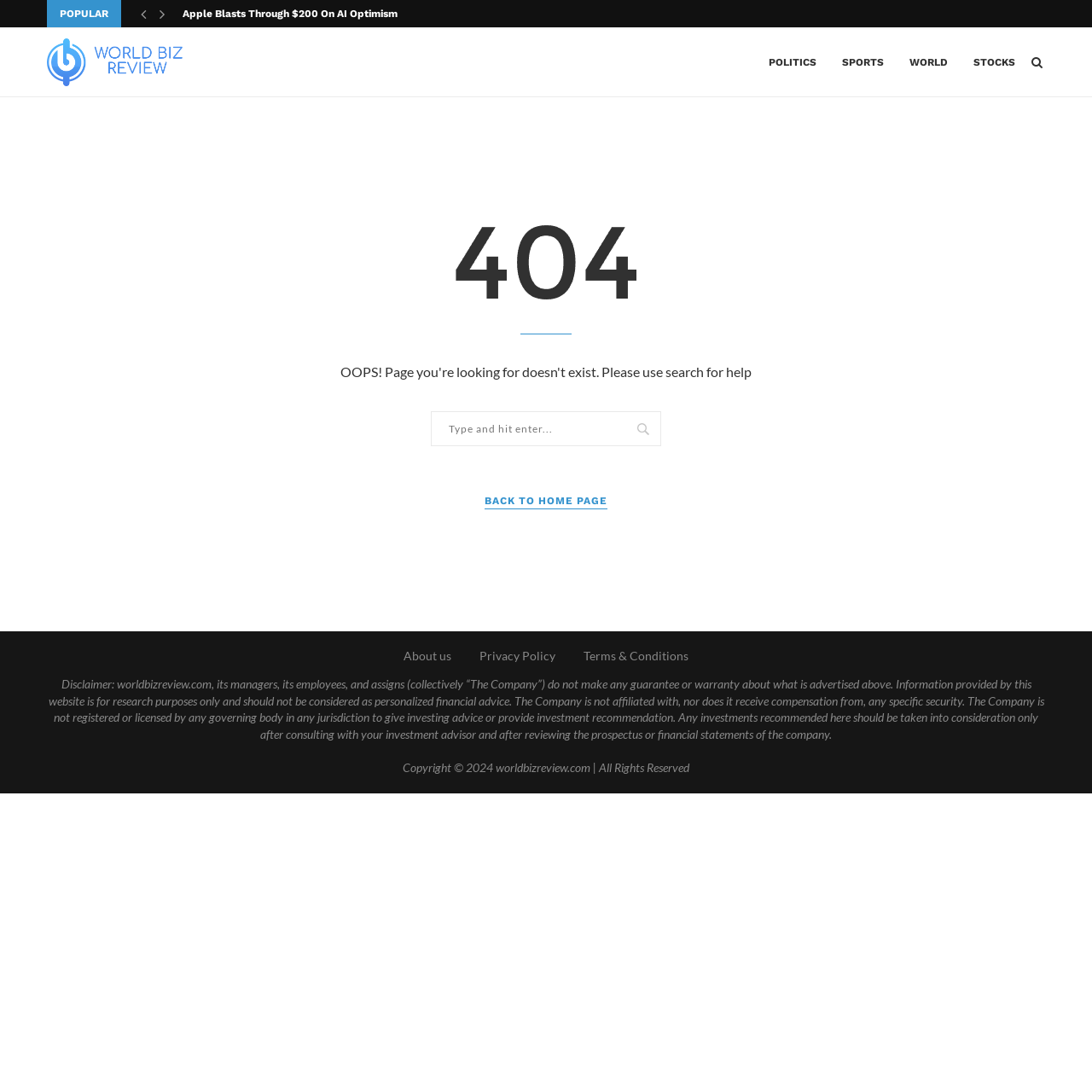What is the current page status?
Identify the answer in the screenshot and reply with a single word or phrase.

Page not found